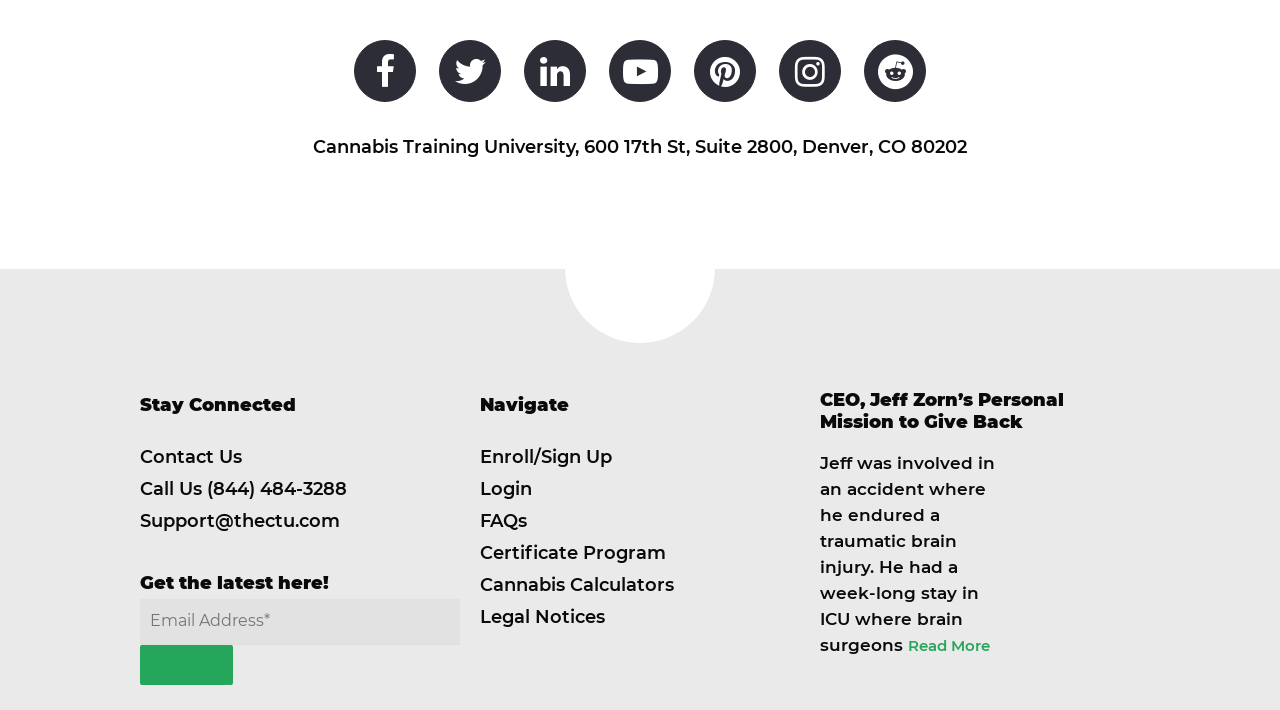Determine the bounding box coordinates in the format (top-left x, top-left y, bottom-right x, bottom-right y). Ensure all values are floating point numbers between 0 and 1. Identify the bounding box of the UI element described by: Enroll/Sign Up

[0.375, 0.628, 0.478, 0.659]